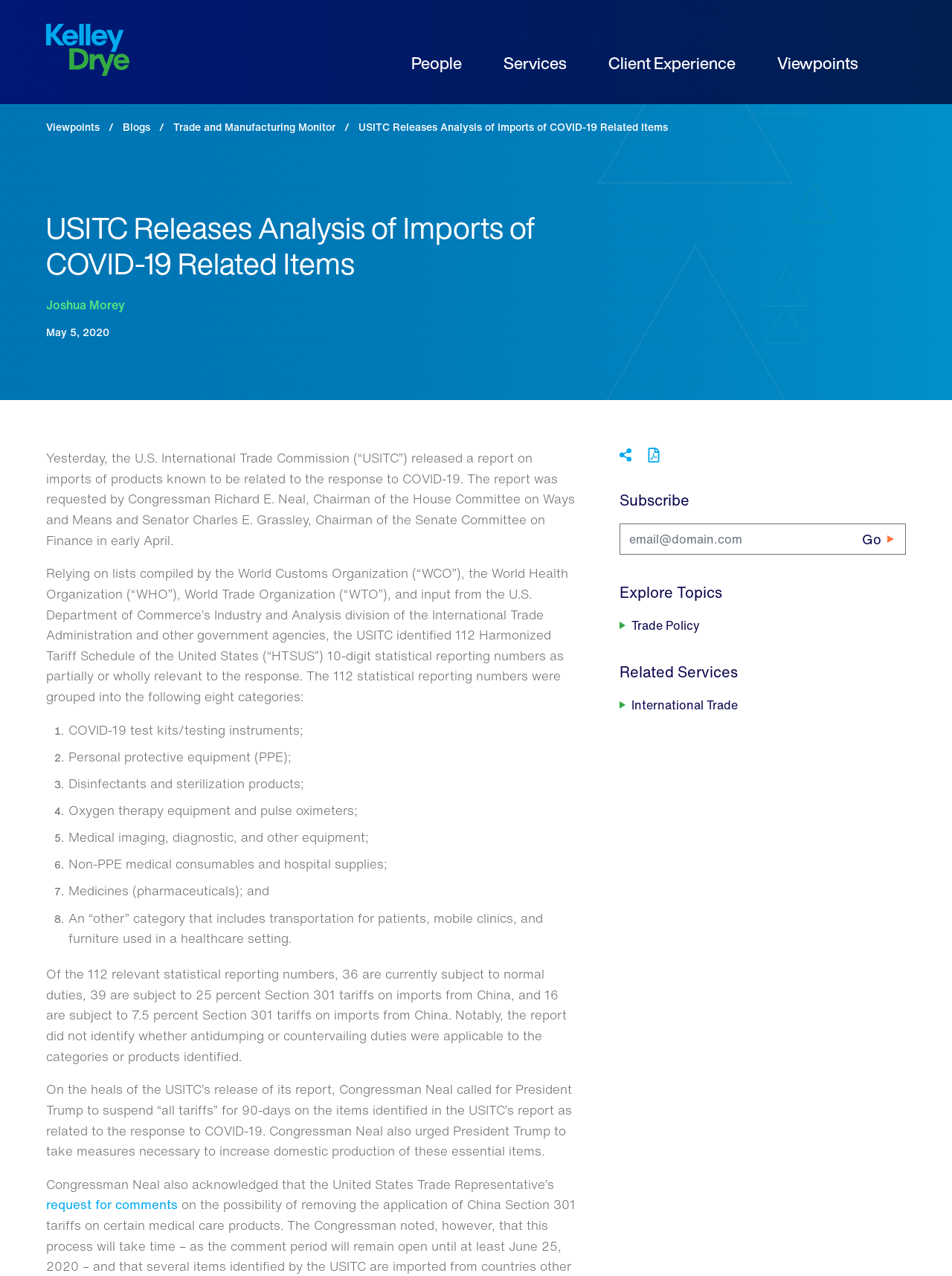Who called for President Trump to suspend tariffs for 90 days?
Please look at the screenshot and answer in one word or a short phrase.

Congressman Neal